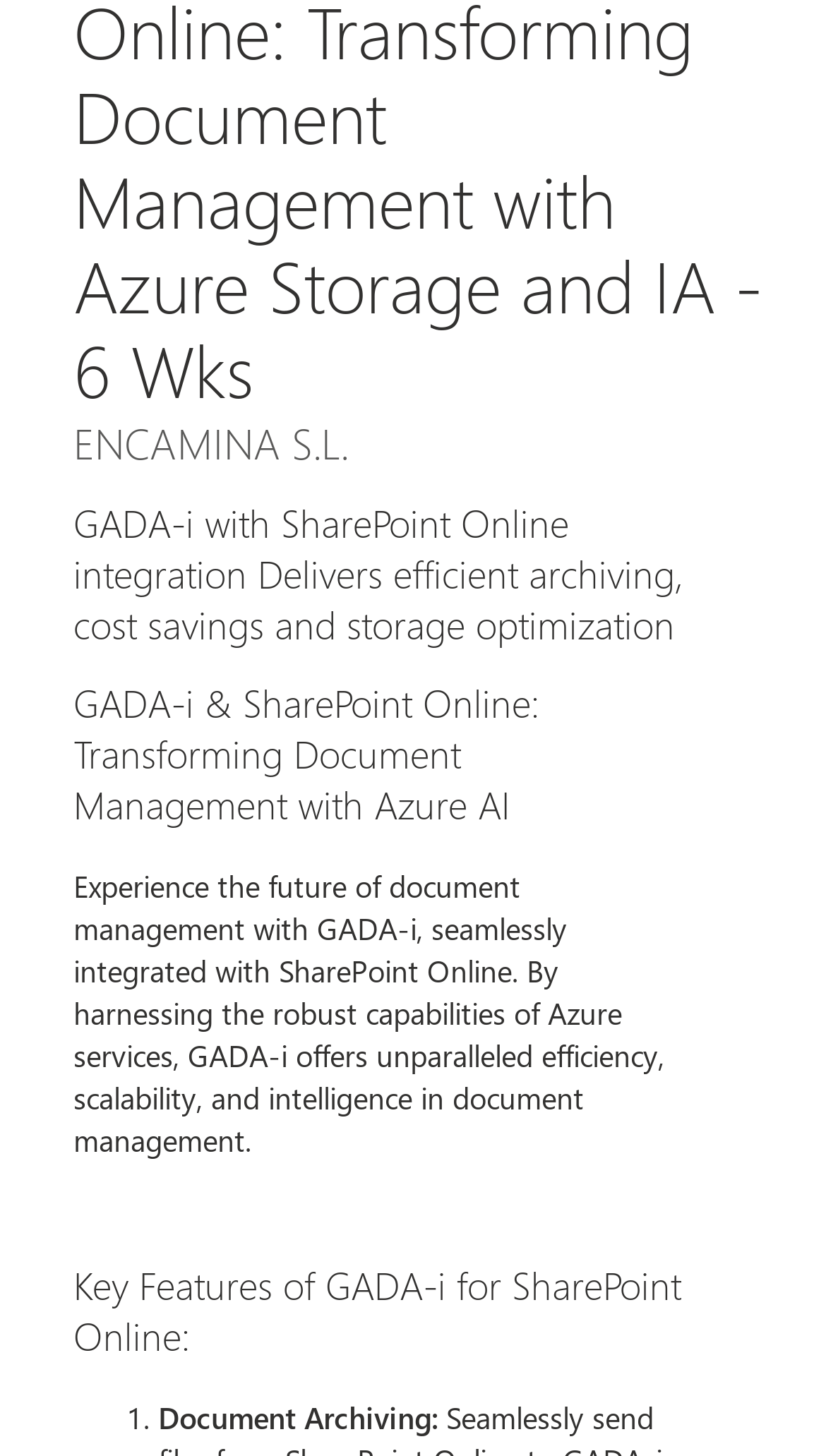Reply to the question with a single word or phrase:
What is the first country listed?

Armenia